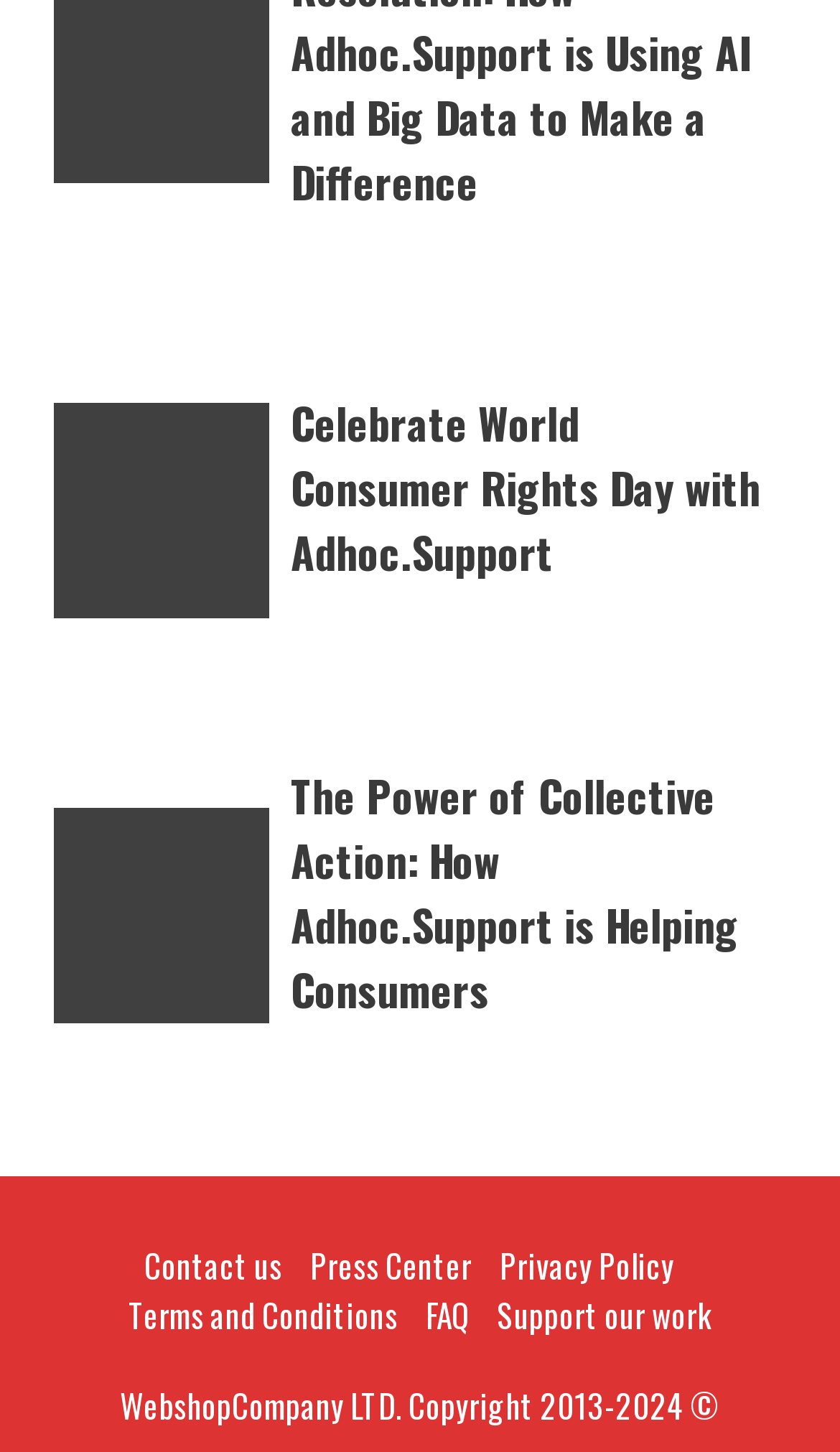Locate the bounding box coordinates of the area that needs to be clicked to fulfill the following instruction: "Visit Adhoc.Support consumer advocacy community". The coordinates should be in the format of four float numbers between 0 and 1, namely [left, top, right, bottom].

[0.064, 0.278, 0.321, 0.427]